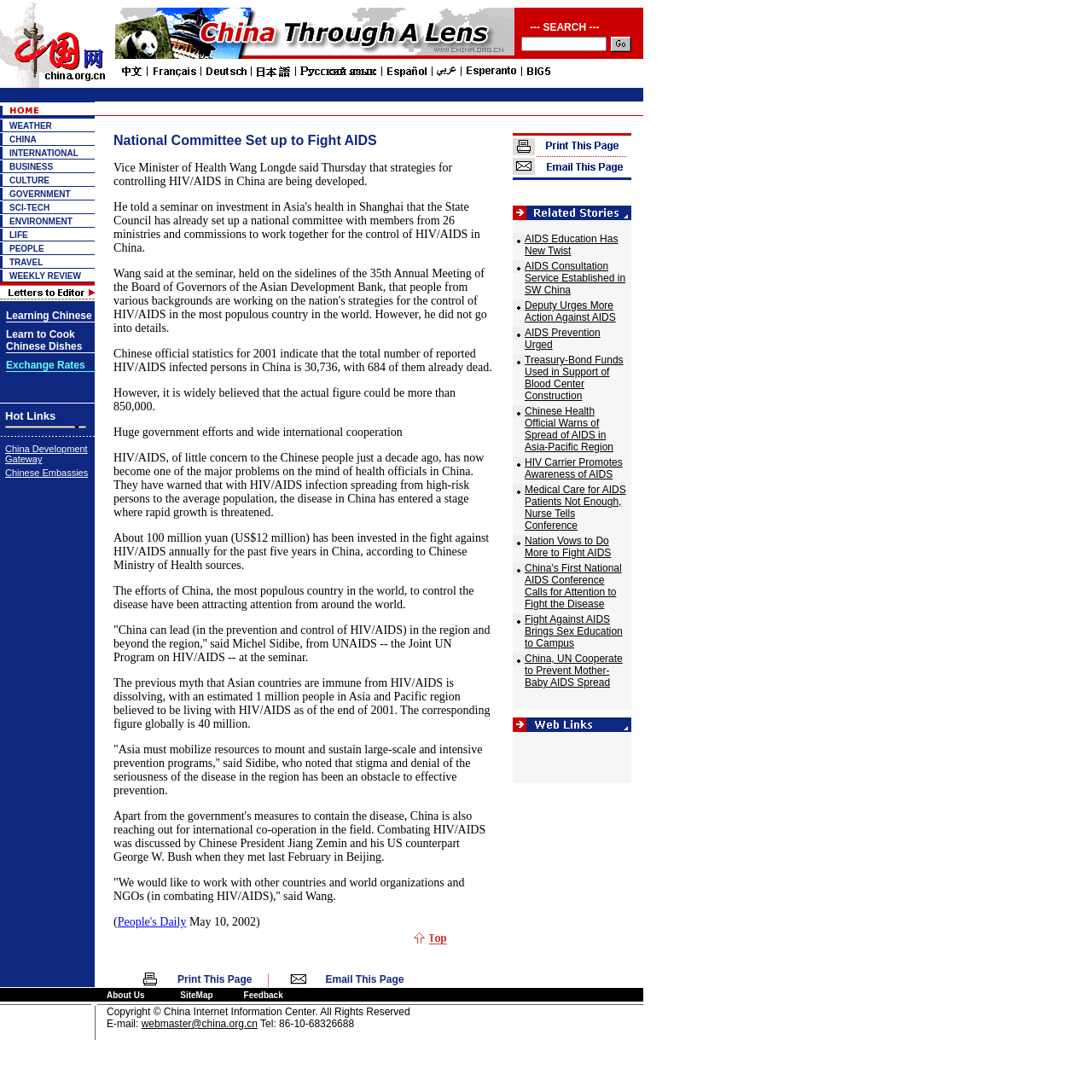Give a one-word or short phrase answer to the question: 
What is the category of the link 'WEATHER' in the navigation bar?

News